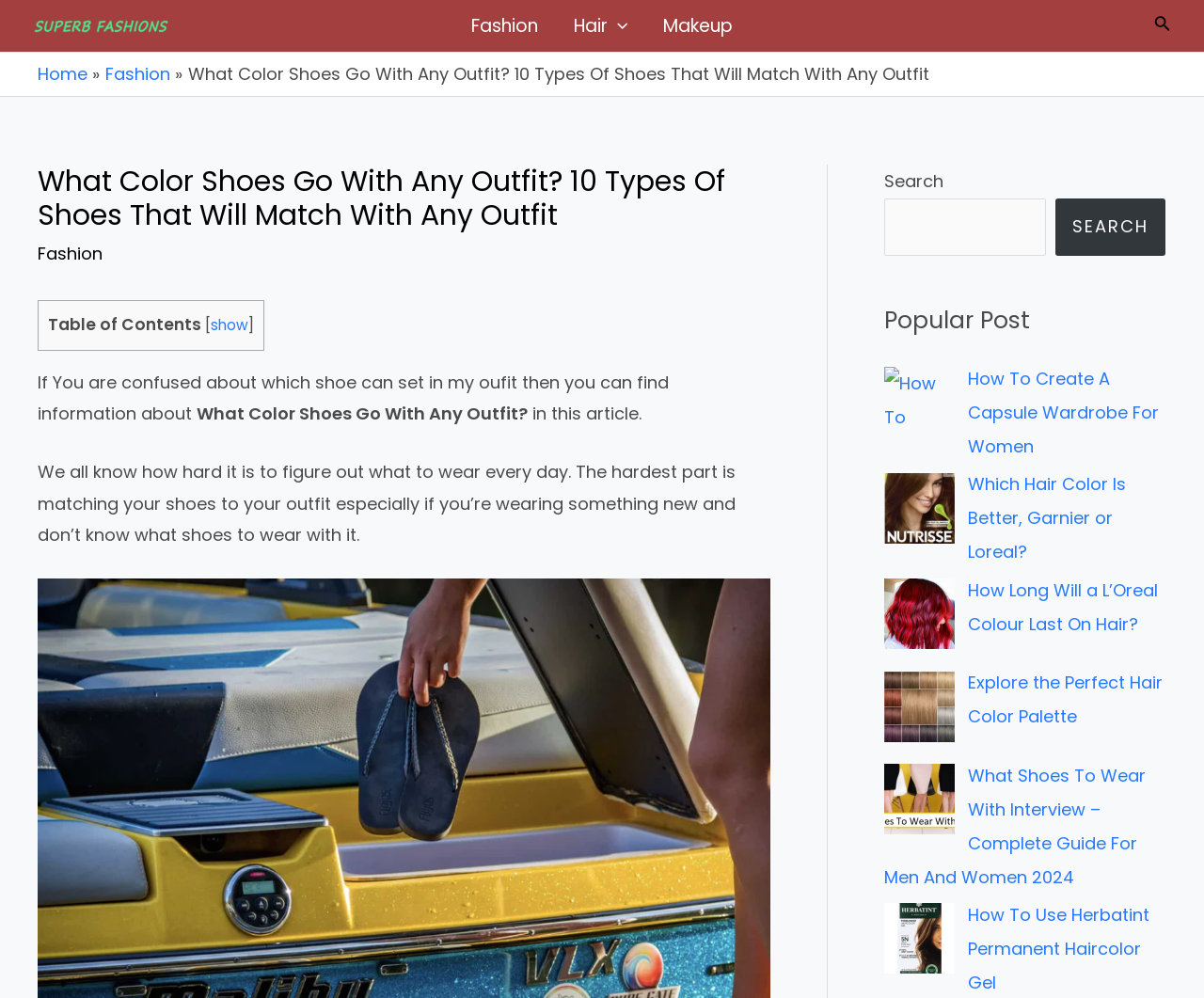What is the text of the first link in the navigation menu?
Please provide a comprehensive answer to the question based on the webpage screenshot.

I looked at the navigation menu and found the first link, which has the text 'Fashion'.